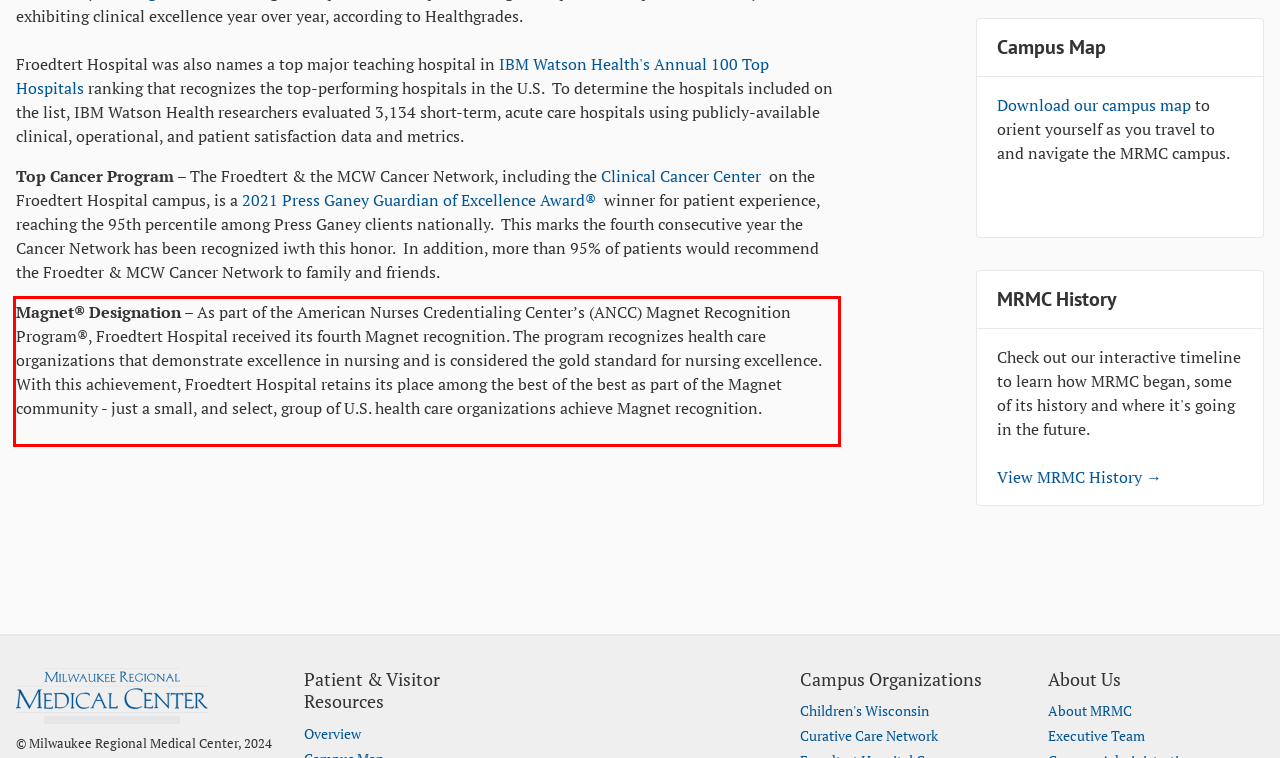There is a UI element on the webpage screenshot marked by a red bounding box. Extract and generate the text content from within this red box.

Magnet® Designation – As part of the American Nurses Credentialing Center’s (ANCC) Magnet Recognition Program®, Froedtert Hospital received its fourth Magnet recognition. The program recognizes health care organizations that demonstrate excellence in nursing and is considered the gold standard for nursing excellence. With this achievement, Froedtert Hospital retains its place among the best of the best as part of the Magnet community - just a small, and select, group of U.S. health care organizations achieve Magnet recognition.